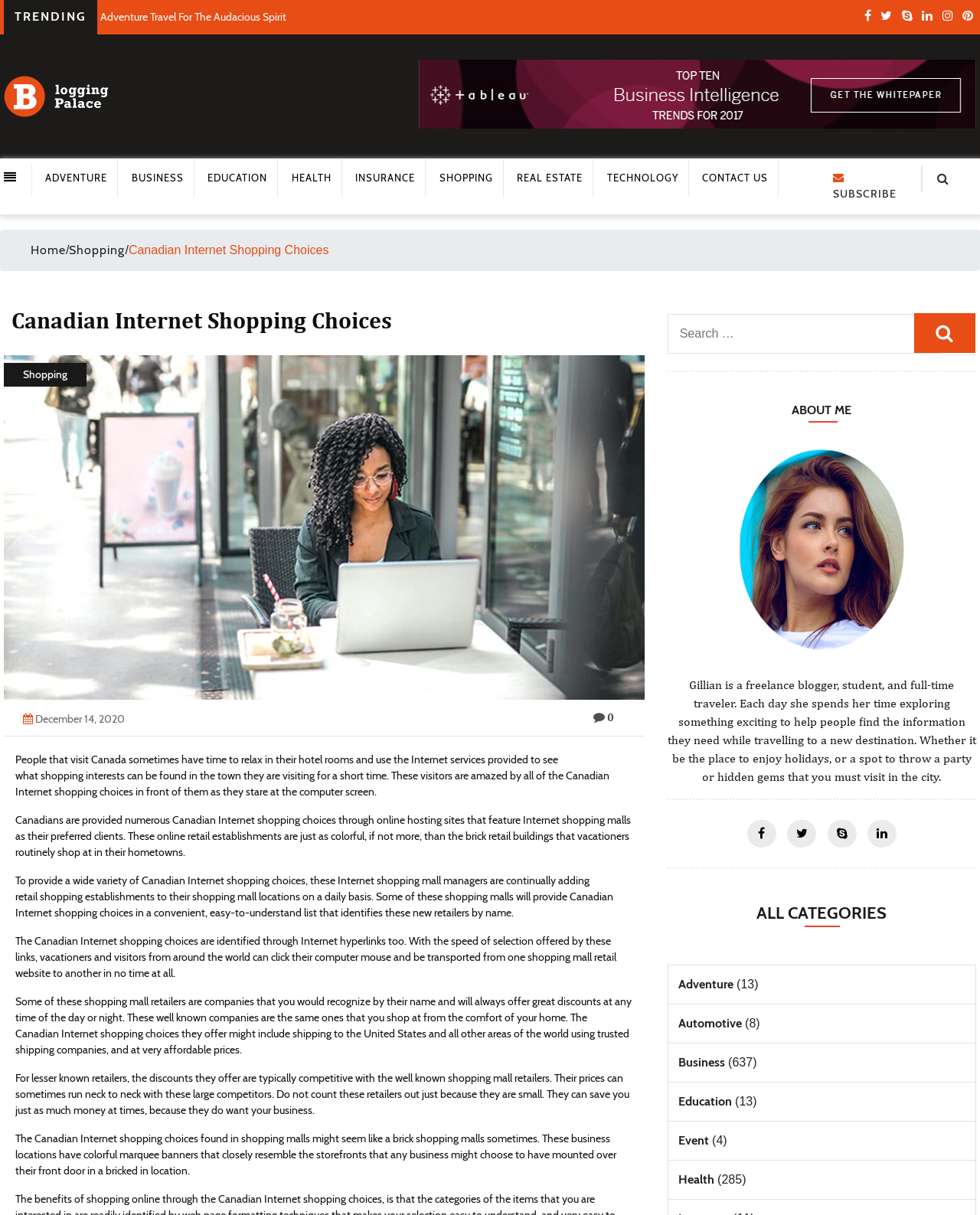Determine the bounding box coordinates of the clickable area required to perform the following instruction: "Search for something". The coordinates should be represented as four float numbers between 0 and 1: [left, top, right, bottom].

[0.681, 0.233, 0.996, 0.291]